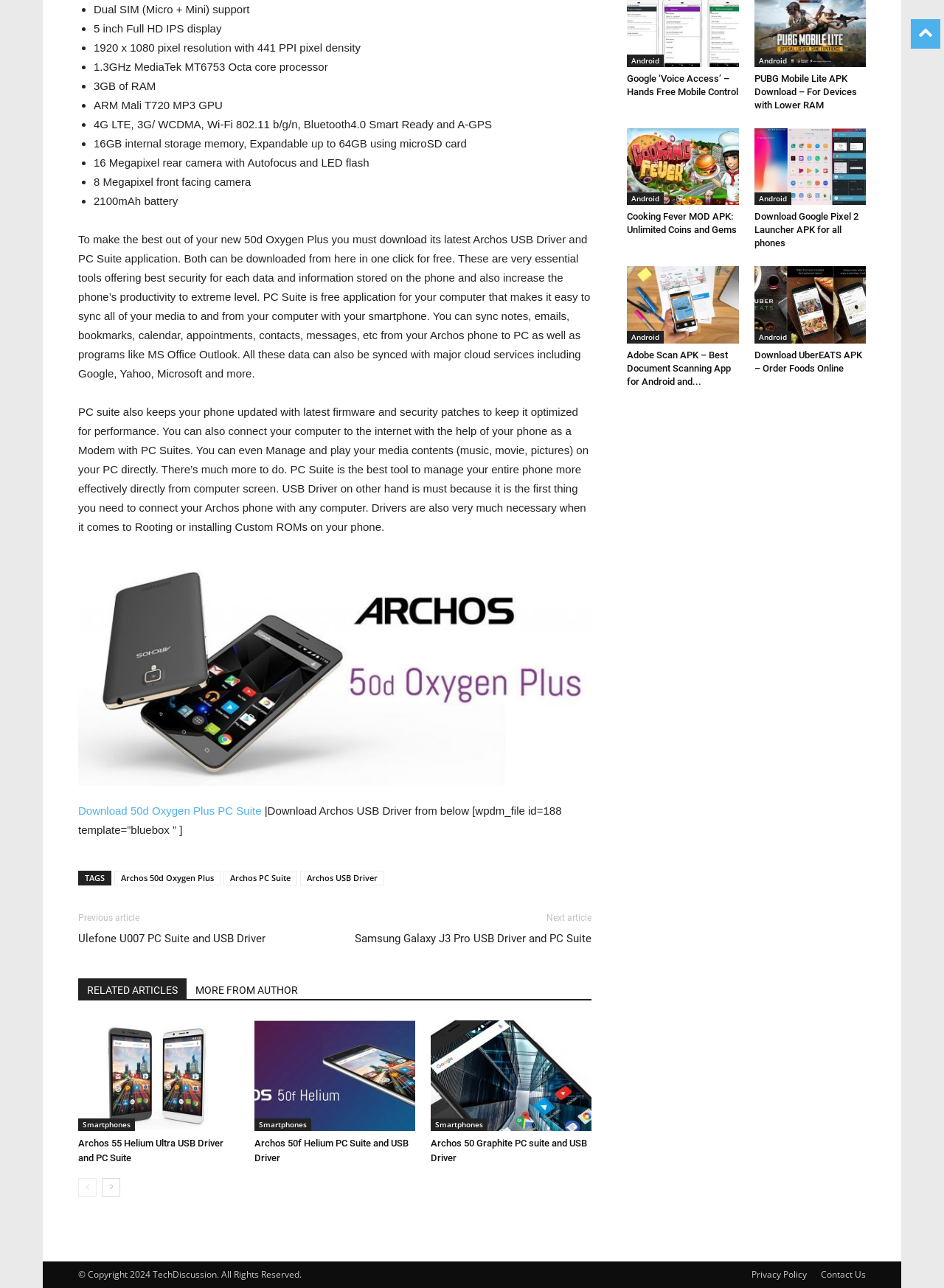Highlight the bounding box coordinates of the element that should be clicked to carry out the following instruction: "Download Archos USB Driver from below". The coordinates must be given as four float numbers ranging from 0 to 1, i.e., [left, top, right, bottom].

[0.083, 0.624, 0.595, 0.649]